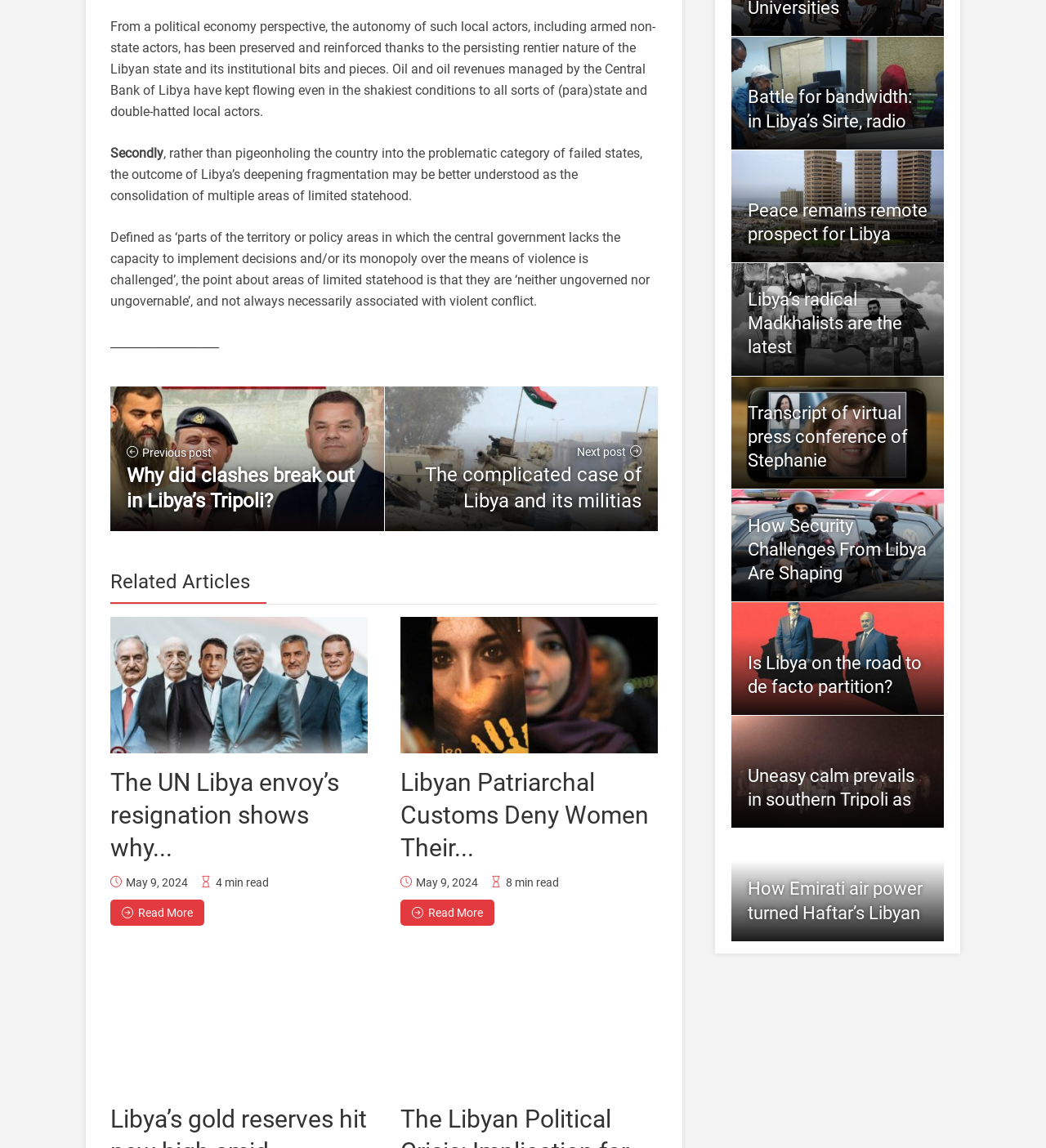Please pinpoint the bounding box coordinates for the region I should click to adhere to this instruction: "Read the previous post".

[0.105, 0.337, 0.367, 0.463]